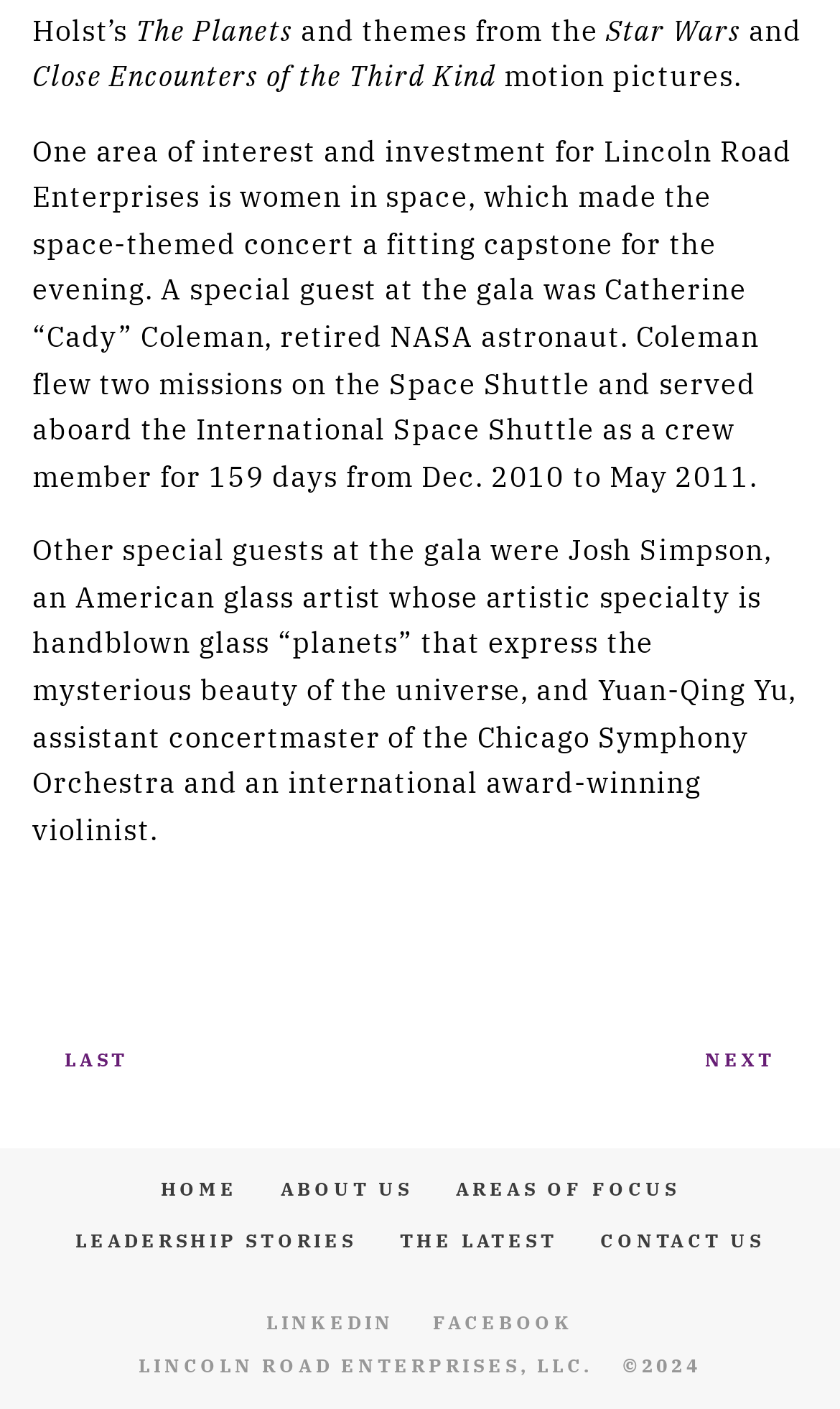How many special guests were at the gala?
Carefully analyze the image and provide a detailed answer to the question.

I counted the number of special guests mentioned in the text. There was Catherine 'Cady' Coleman, Josh Simpson, and Yuan-Qing Yu.